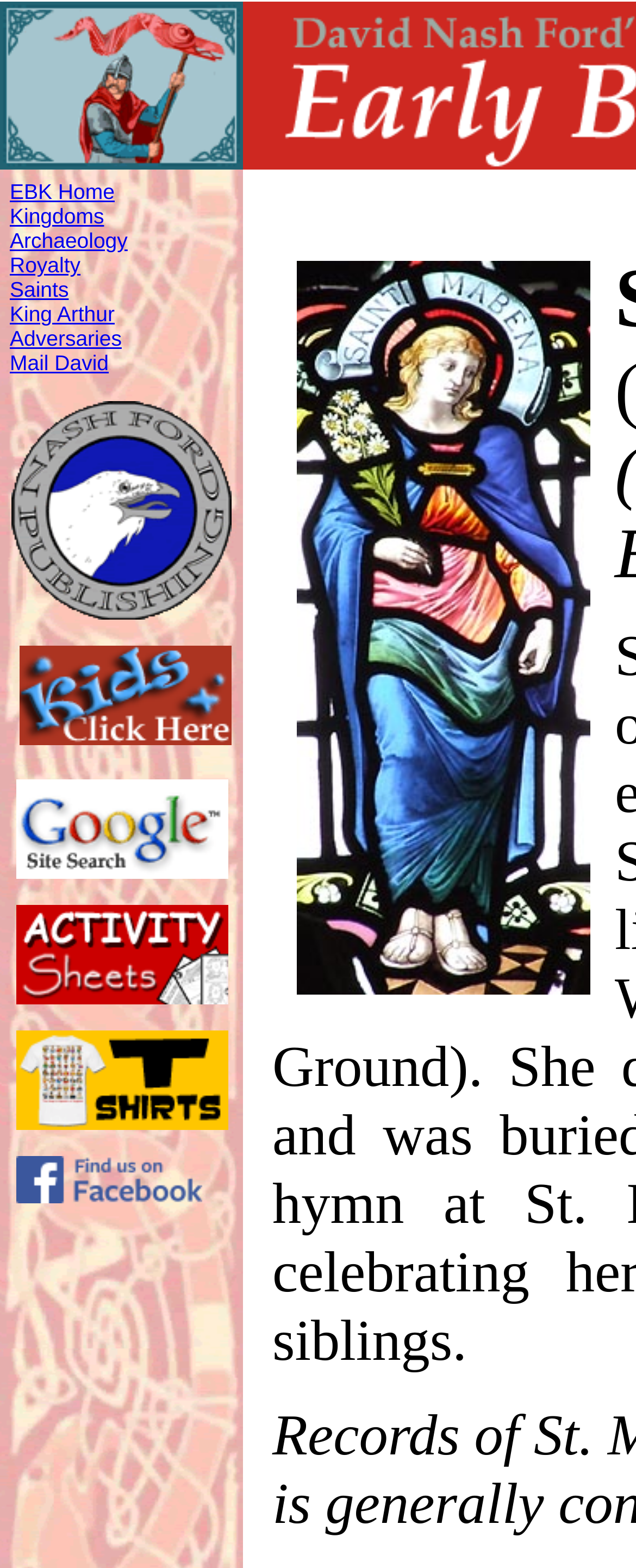Highlight the bounding box coordinates of the element that should be clicked to carry out the following instruction: "View Privacy Policy". The coordinates must be given as four float numbers ranging from 0 to 1, i.e., [left, top, right, bottom].

None